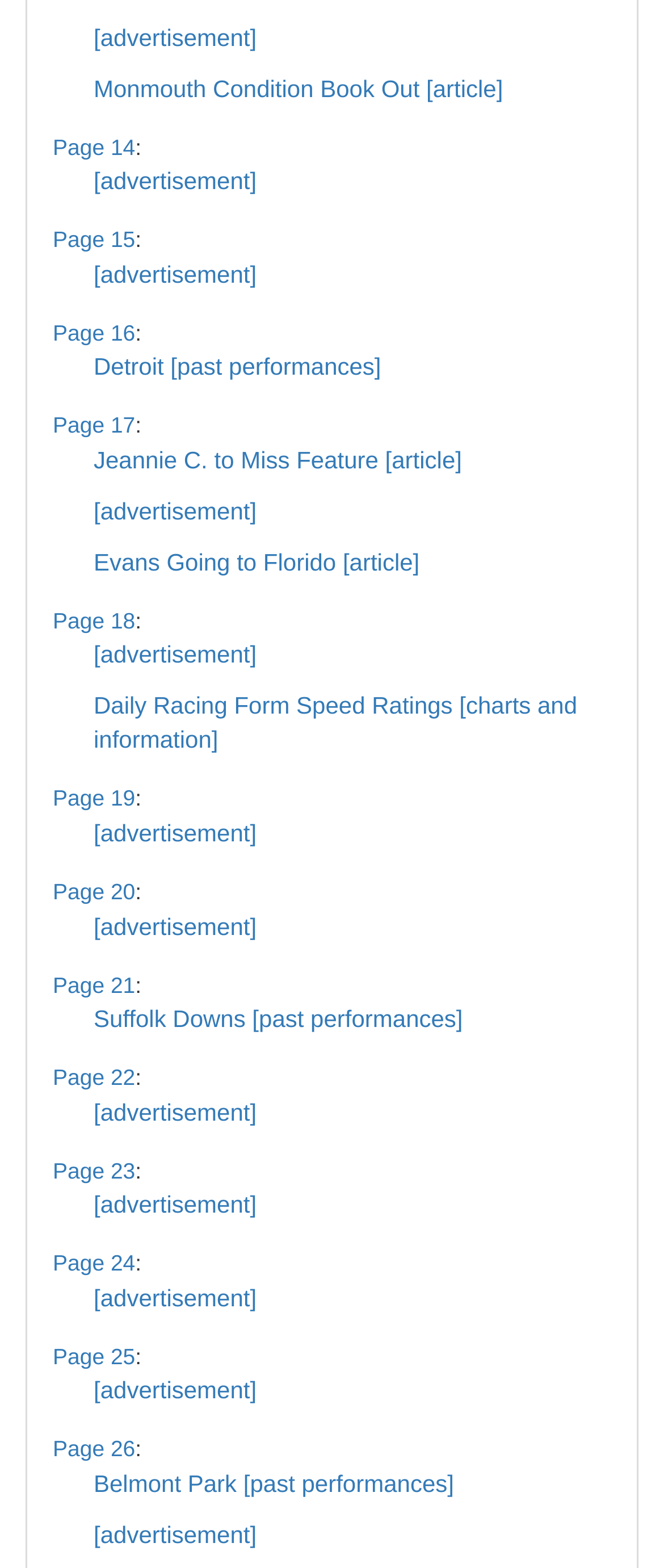Based on the element description, predict the bounding box coordinates (top-left x, top-left y, bottom-right x, bottom-right y) for the UI element in the screenshot: Q&A

None